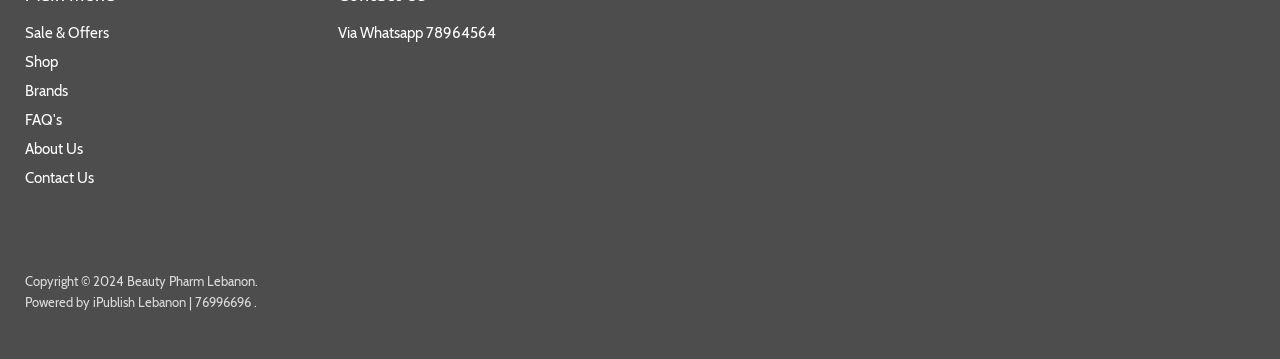Using the element description Sale & Offers, predict the bounding box coordinates for the UI element. Provide the coordinates in (top-left x, top-left y, bottom-right x, bottom-right y) format with values ranging from 0 to 1.

[0.02, 0.066, 0.085, 0.116]